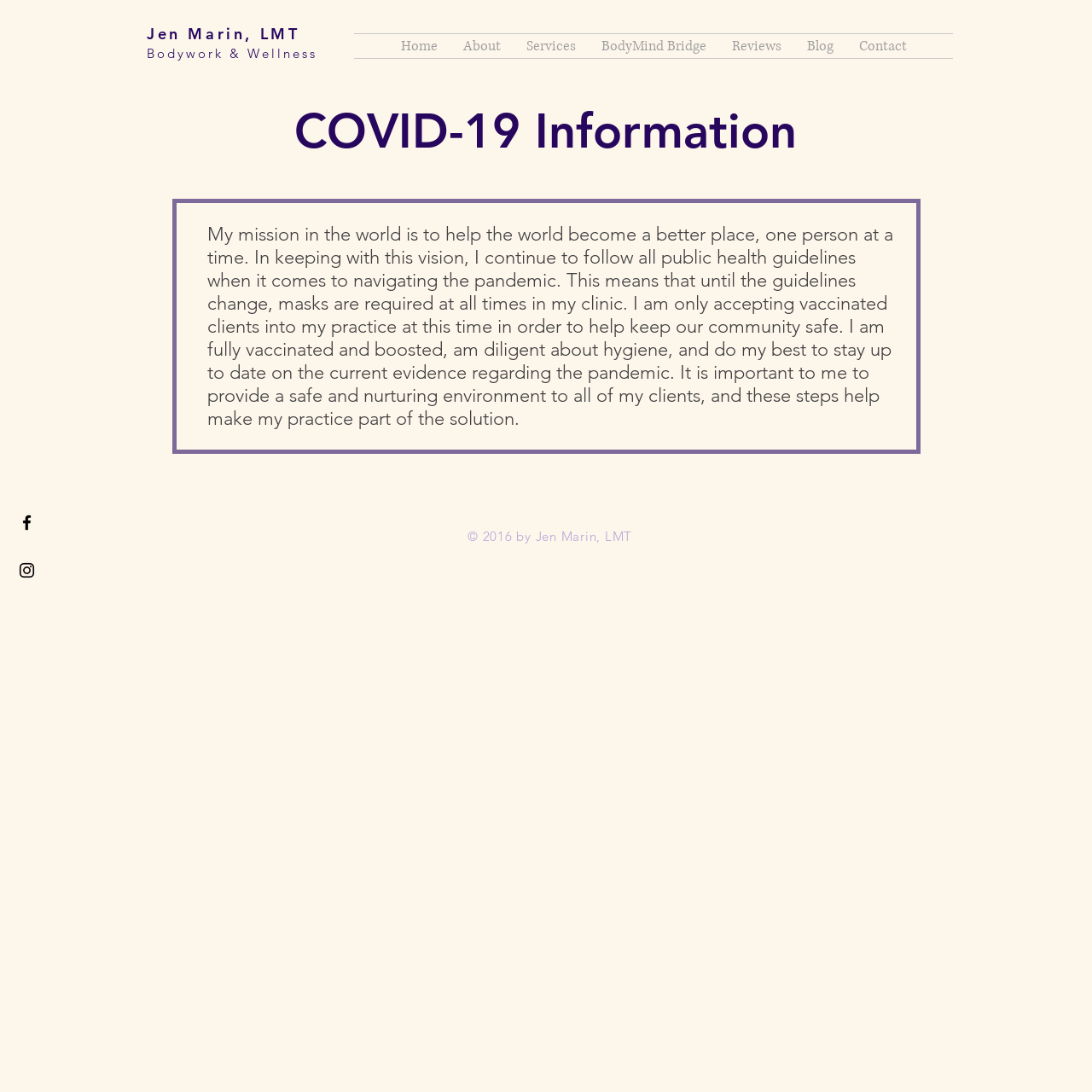Please locate the bounding box coordinates of the element that should be clicked to complete the given instruction: "Click on the 'Home' link".

[0.355, 0.031, 0.412, 0.053]